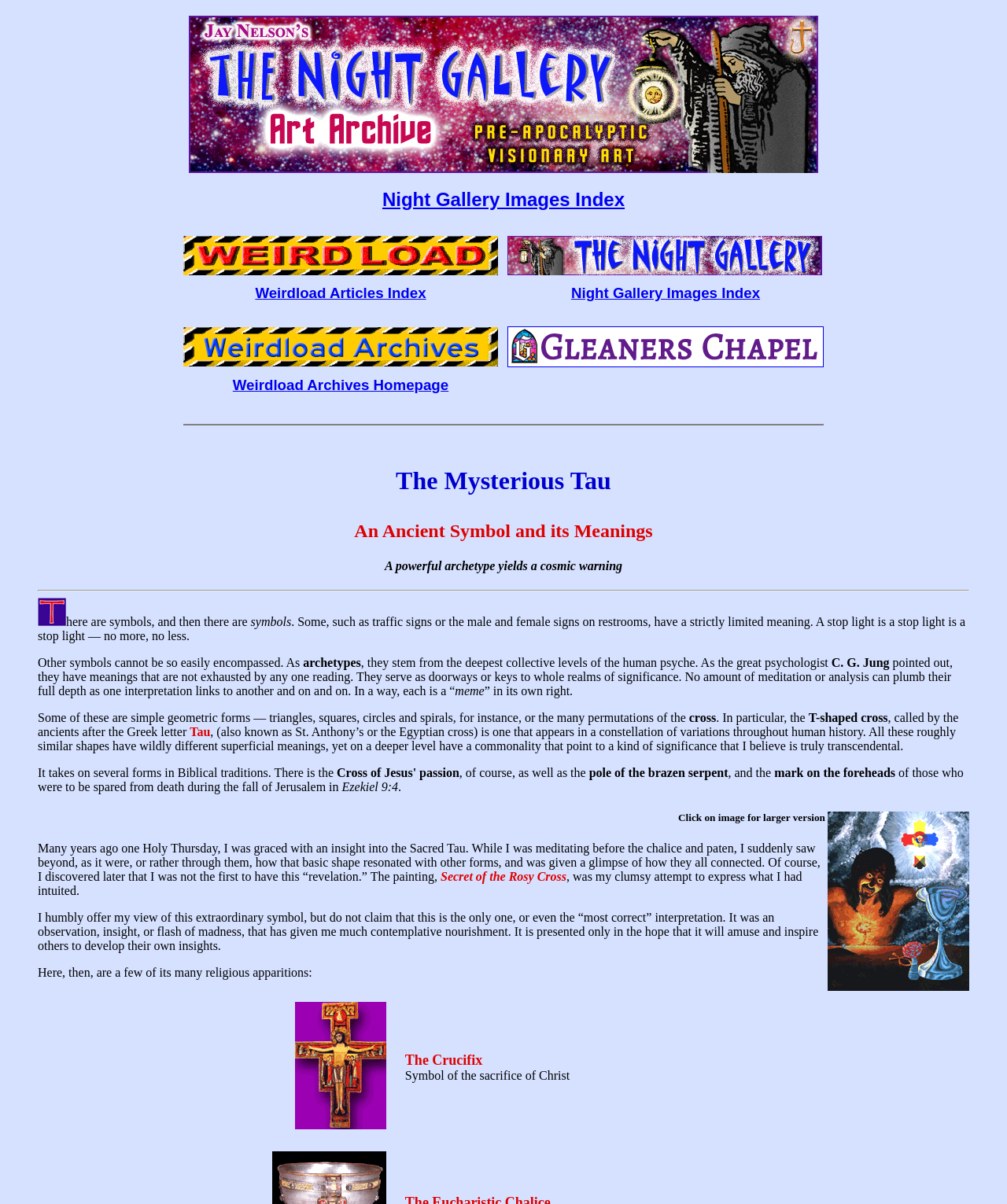What is the name of the painting mentioned on this webpage?
Please respond to the question thoroughly and include all relevant details.

The painting 'Secret of the Rosy Cross' is mentioned on this webpage as an attempt to express the insight into the Sacred Tau that the author had during a meditation on Holy Thursday.